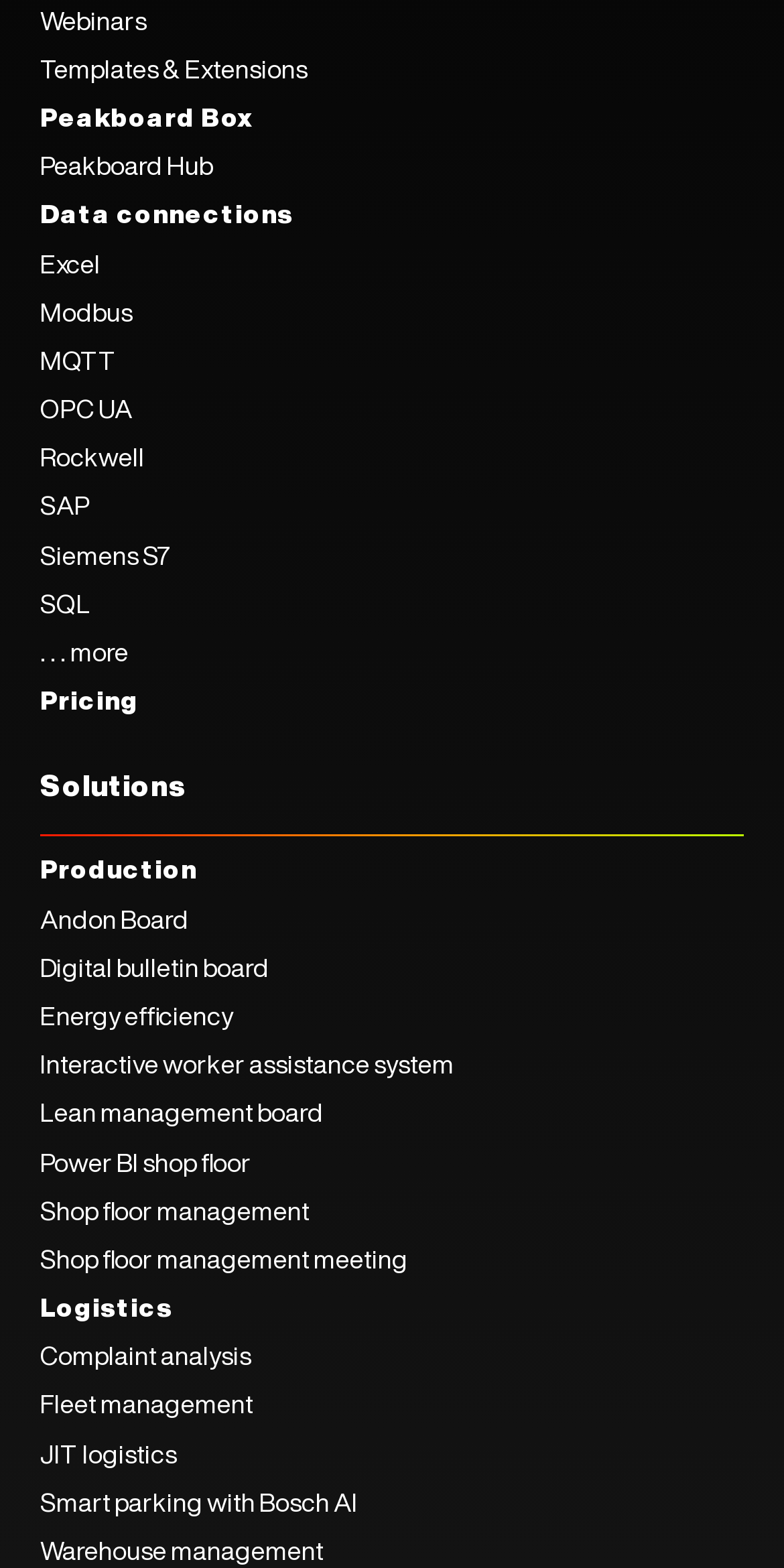Provide the bounding box for the UI element matching this description: "Production".

[0.051, 0.543, 0.251, 0.567]